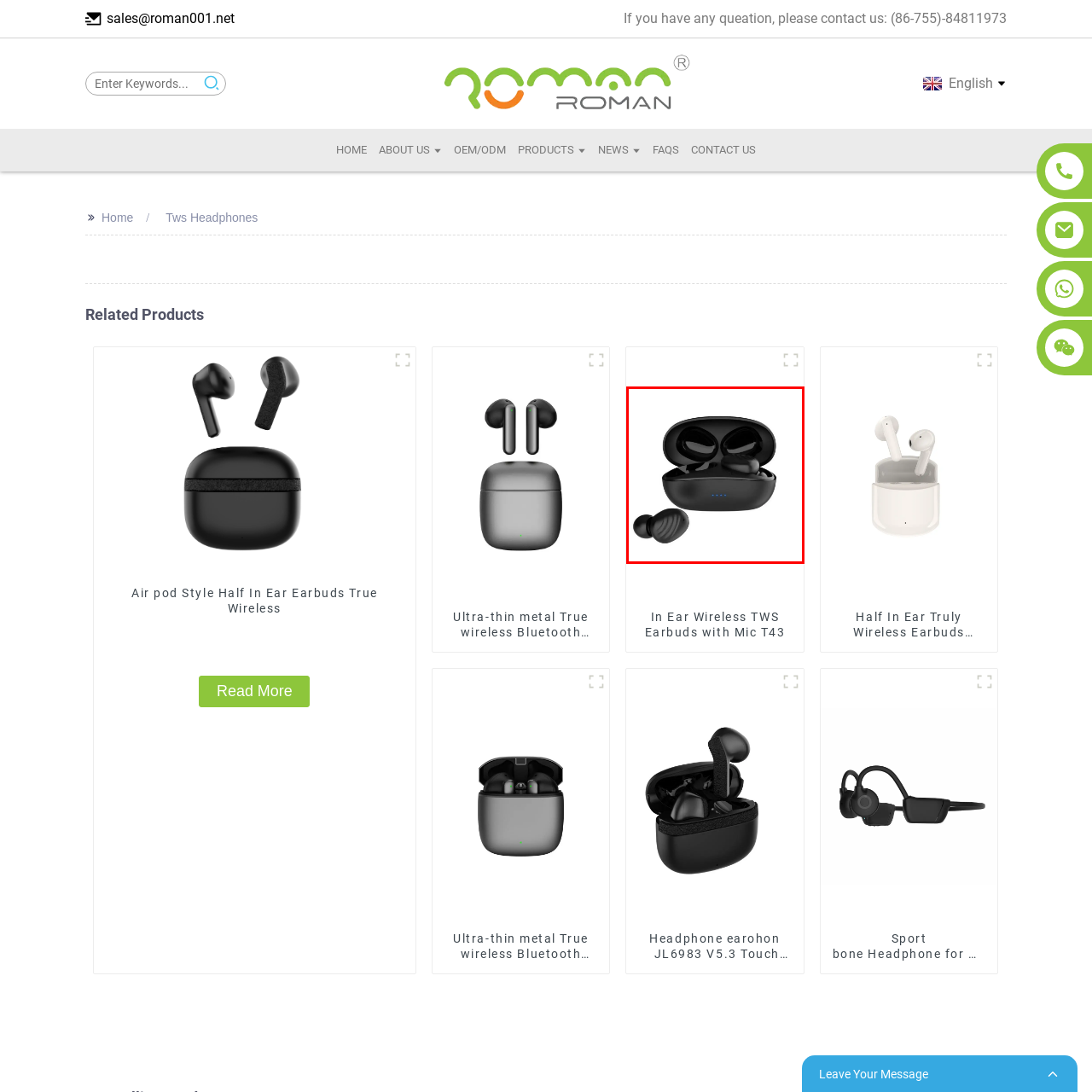Offer a detailed explanation of the image encased within the red boundary.

The image showcases a pair of sleek, black true wireless earbuds housed within their charging case. The case features a rounded design with a slightly glossy finish, accentuated by three LED indicator lights at the front, indicating battery status. Two earbuds are visible: one resting in the case with its shiny surface reflecting light, while the other sits outside, showcasing its ergonomic design for a comfortable fit. This product emphasizes modern aesthetics and usability, ideal for music lovers seeking convenience and quality in their audio experience.